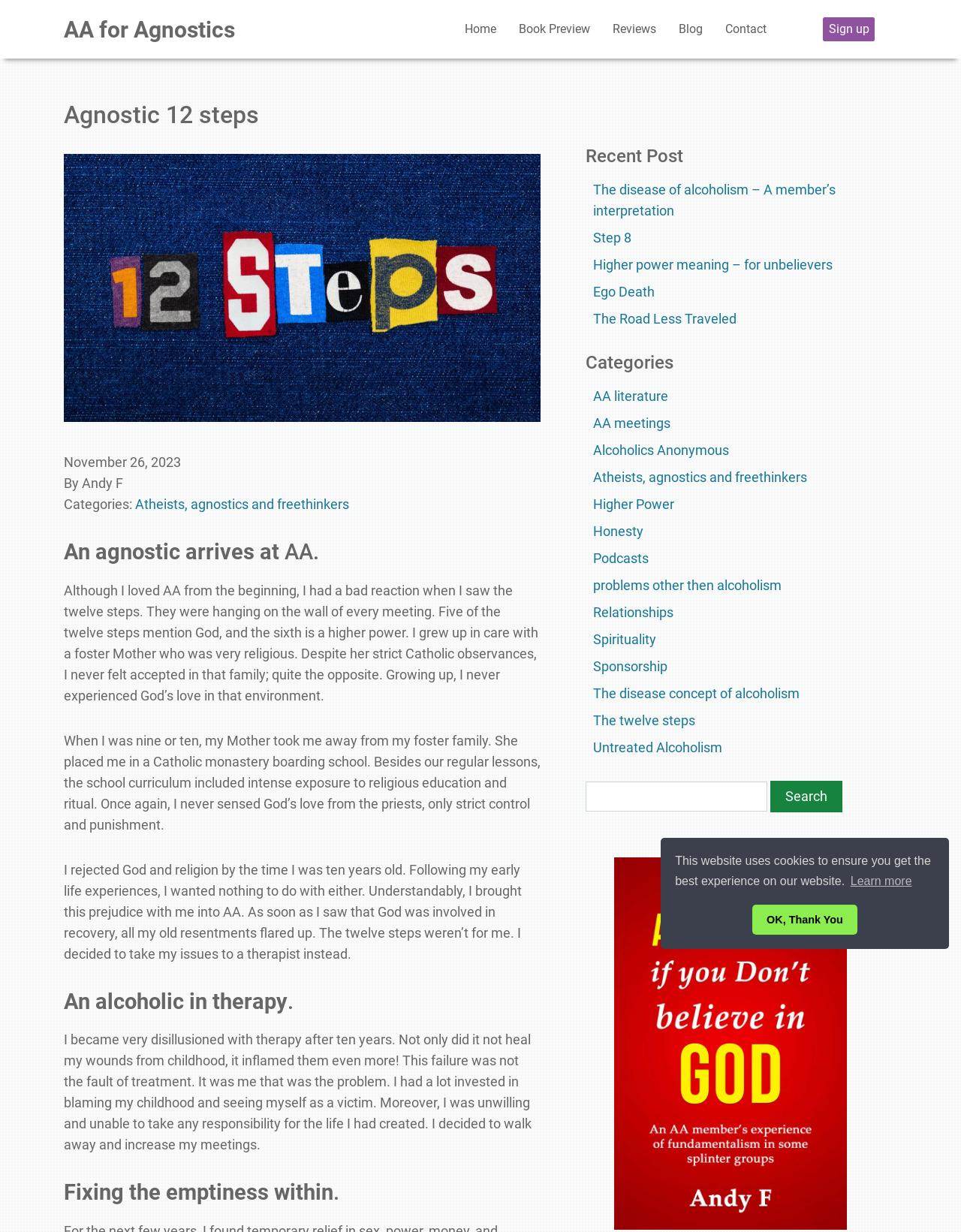Locate the bounding box coordinates of the clickable area needed to fulfill the instruction: "Read the 'An agnostic arrives at AA.' article".

[0.066, 0.437, 0.562, 0.459]